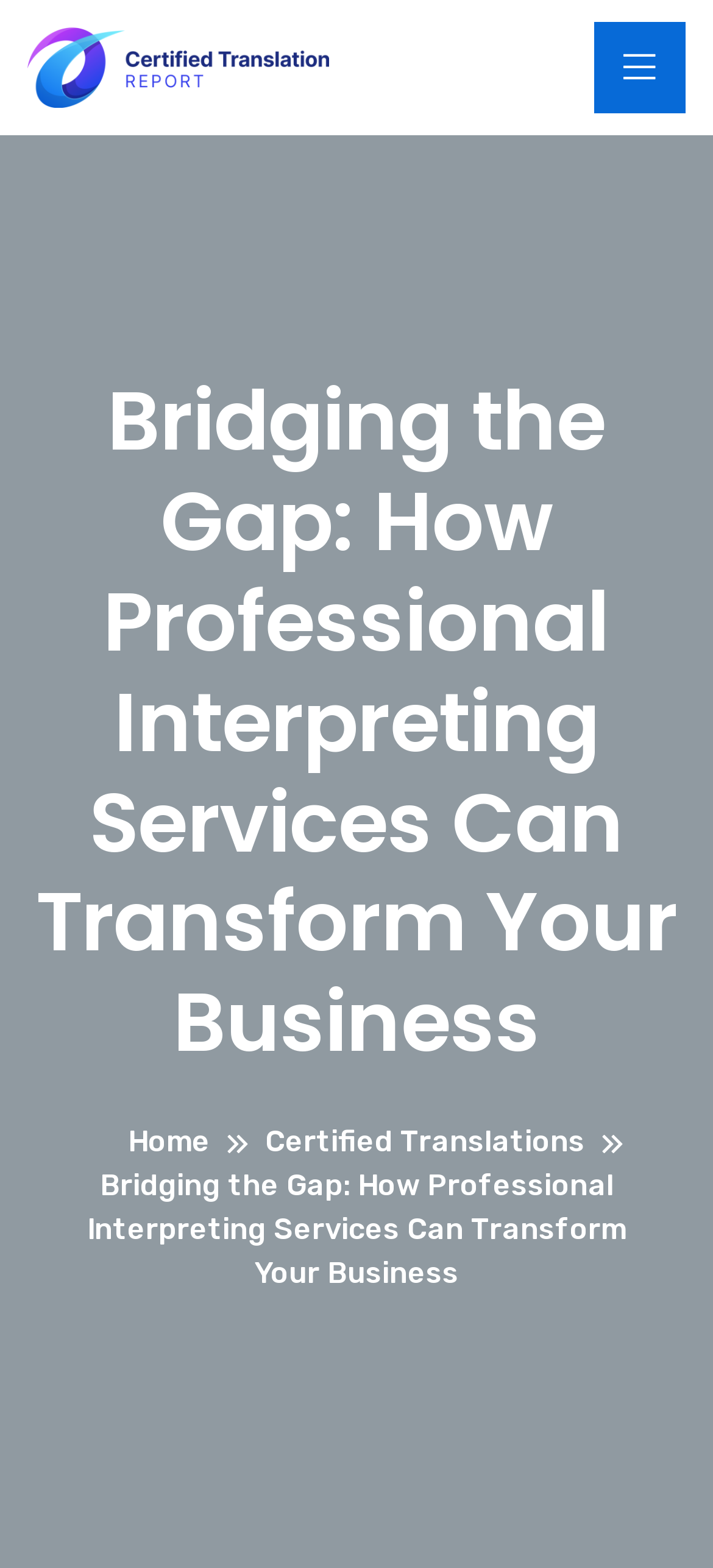Use a single word or phrase to answer the question: What is the theme of the webpage?

Professional interpreting services